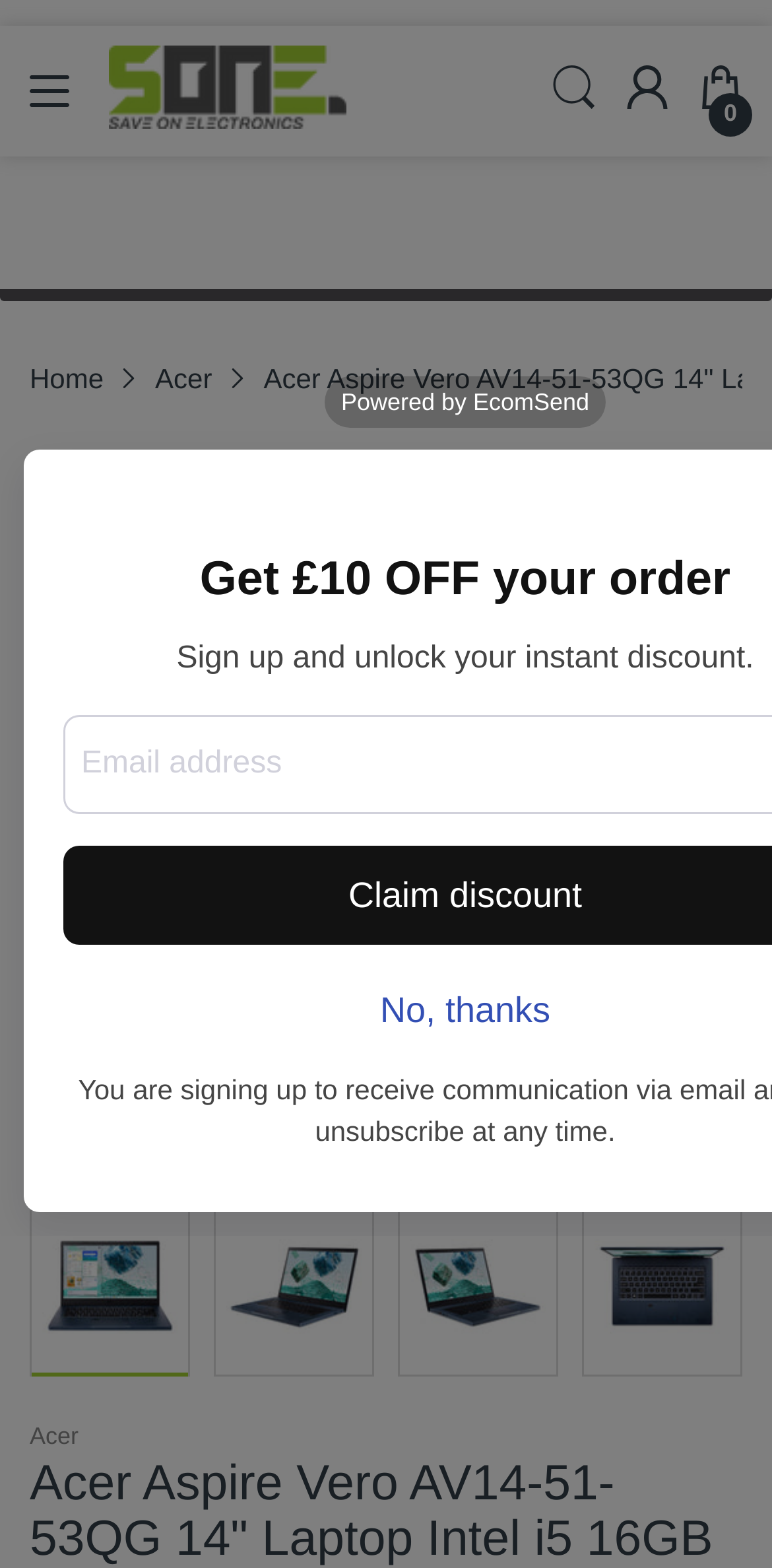What is the navigation option above the laptop image?
Identify the answer in the screenshot and reply with a single word or phrase.

Home